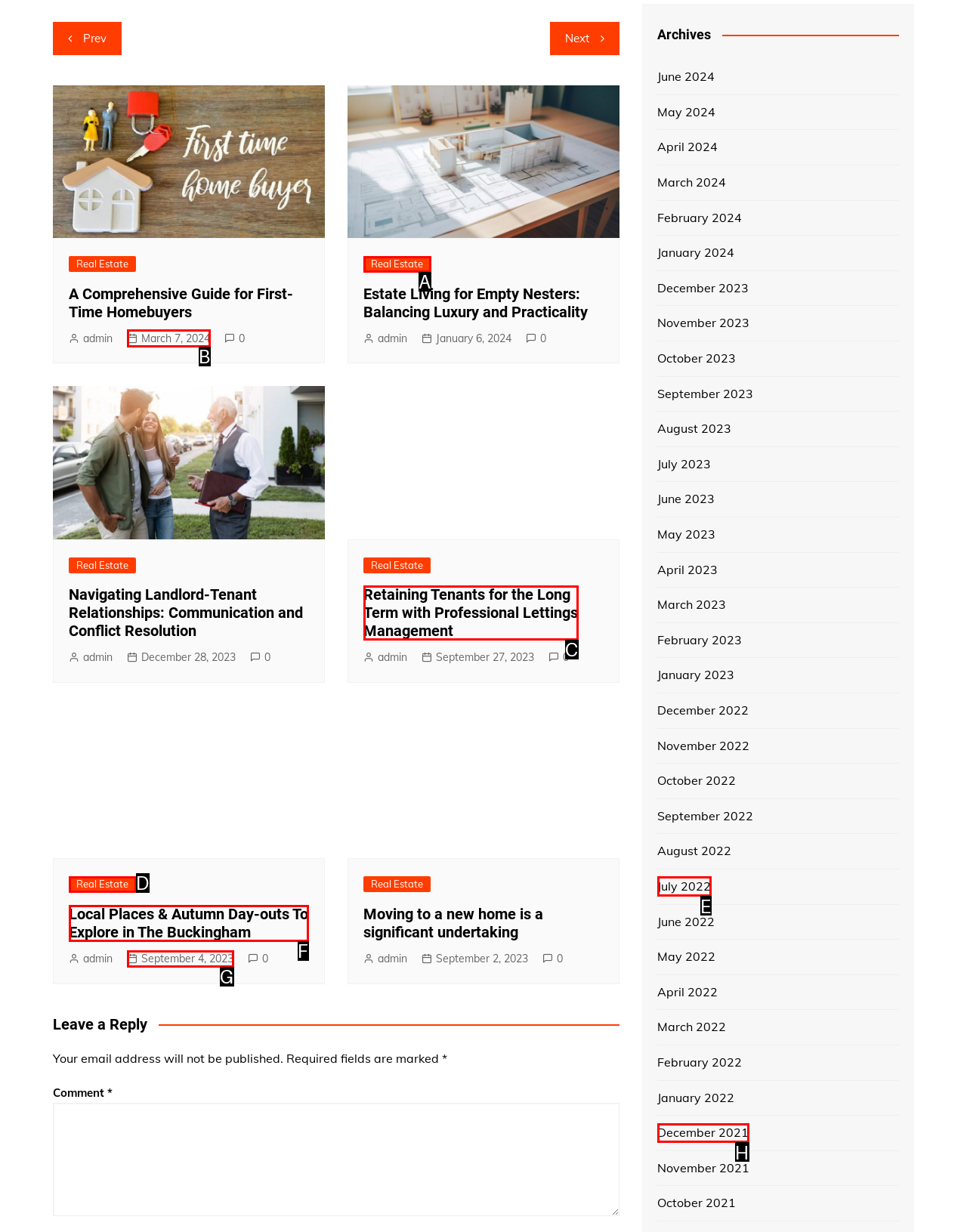Identify the option that corresponds to: September 4, 2023
Respond with the corresponding letter from the choices provided.

G